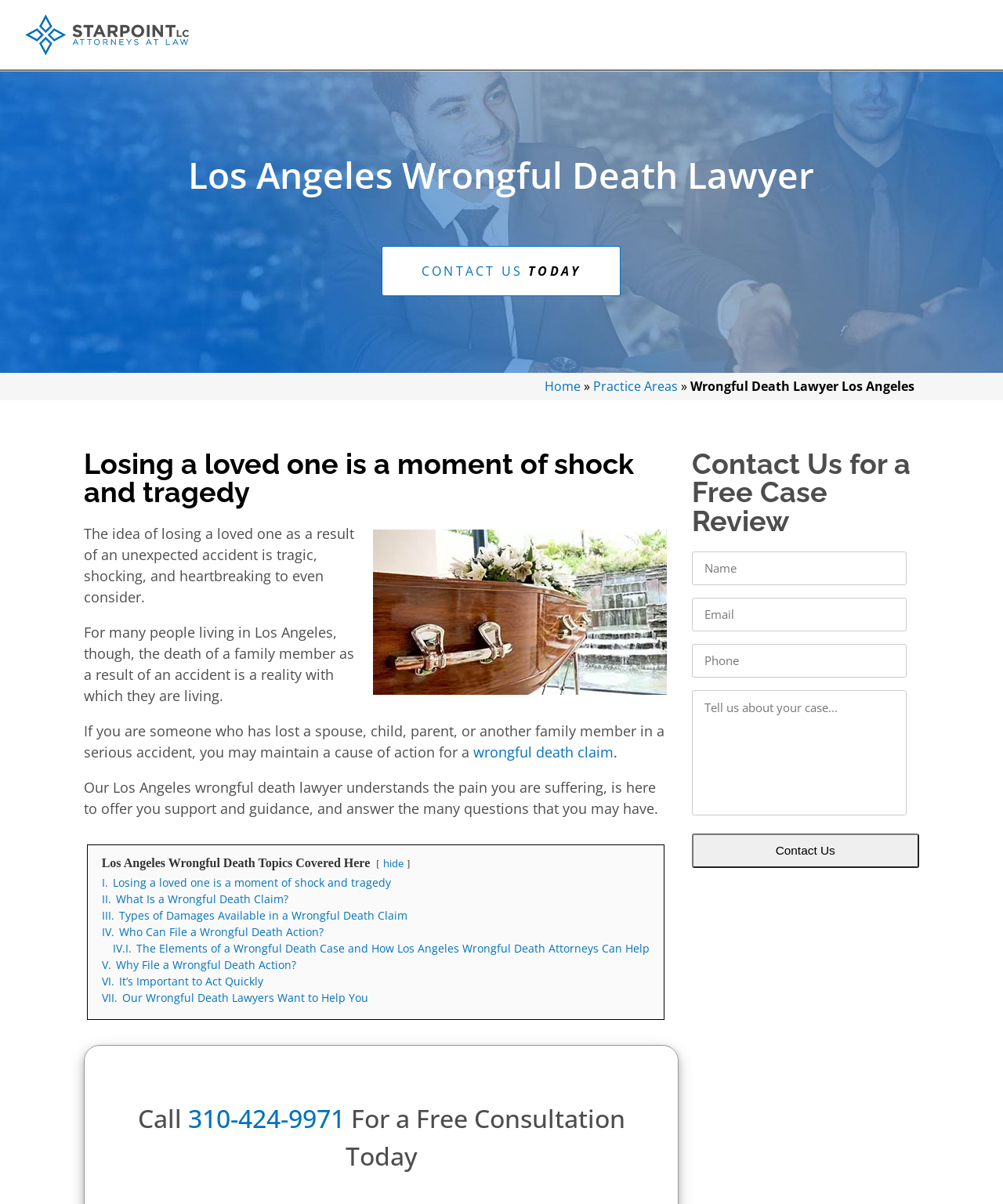How many links are available under 'Wrongful Death Lawyer Los Angeles'?
Provide a detailed and extensive answer to the question.

Under the 'Wrongful Death Lawyer Los Angeles' heading, there are seven links labeled 'I. Losing a loved one is a moment of shock and tragedy' to 'VII. Our Wrongful Death Lawyers Want to Help You', which provide more information on various topics related to wrongful death claims.